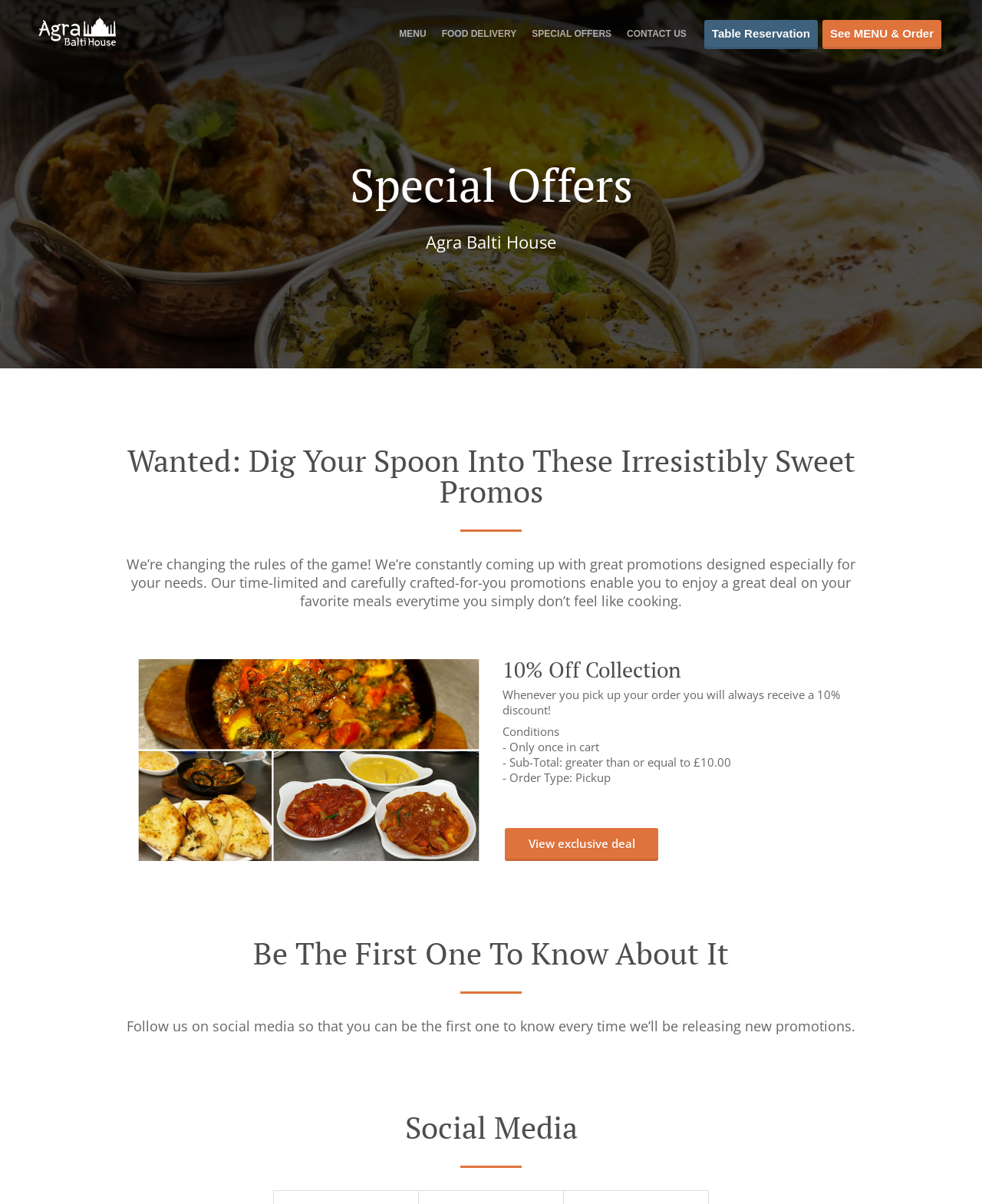Use a single word or phrase to respond to the question:
What type of discount is offered for pickup orders?

10% Off